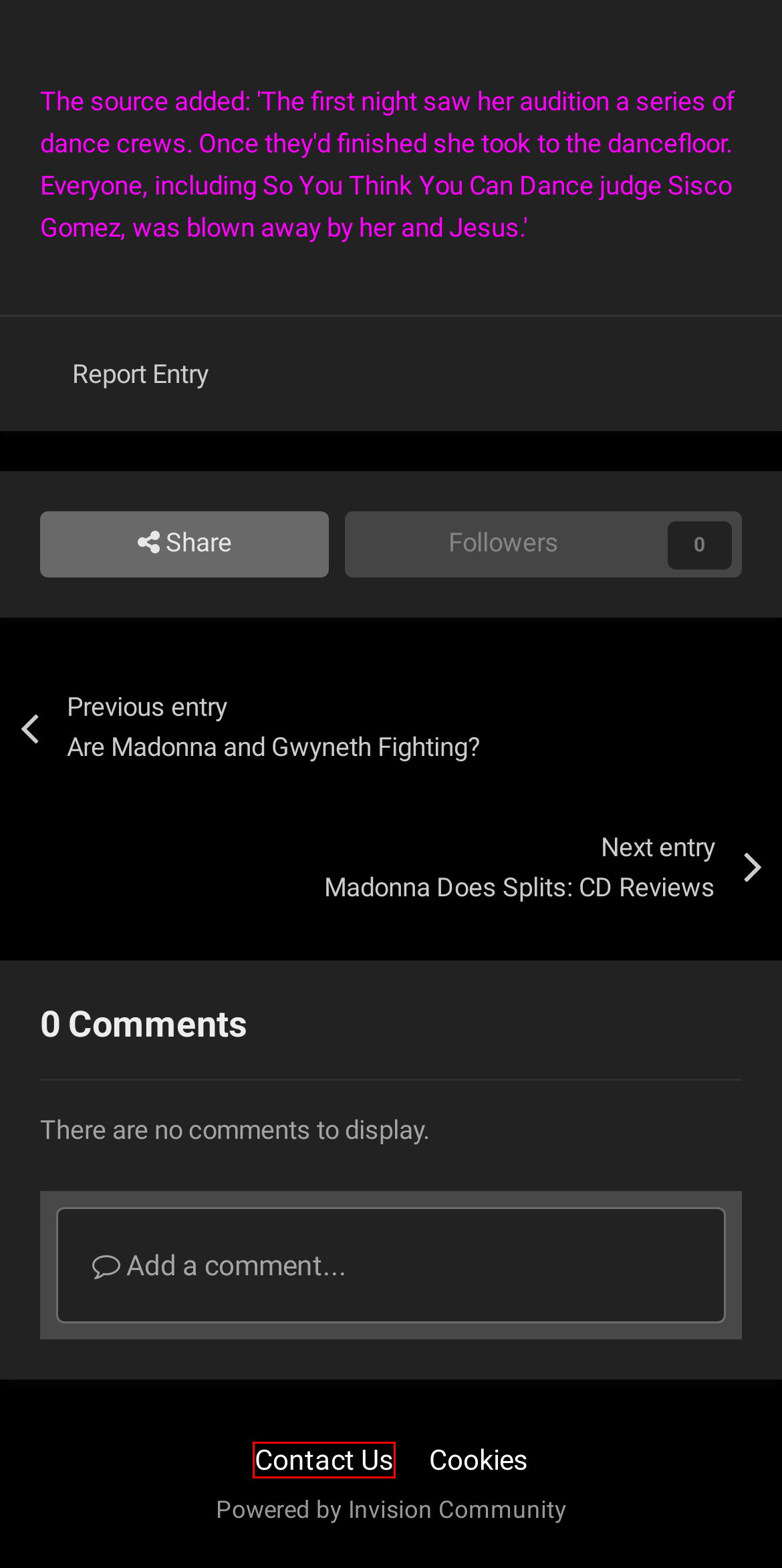Examine the screenshot of a webpage featuring a red bounding box and identify the best matching webpage description for the new page that results from clicking the element within the box. Here are the options:
A. Madonna Does Splits: CD Reviews - kelmadfan's Blog - Icon Boards
B. Are Madonna and Gwyneth Fighting? - kelmadfan's Blog - Icon Boards
C. kelmadfan1 - Icon Boards
D. Cookies - Icon Boards
E. Contact Us - Icon Boards
F. kelmadfan's Blog - Icon Boards
G. Madonna | Login
H. The scalable creator and customer community platform - Invision Community

E